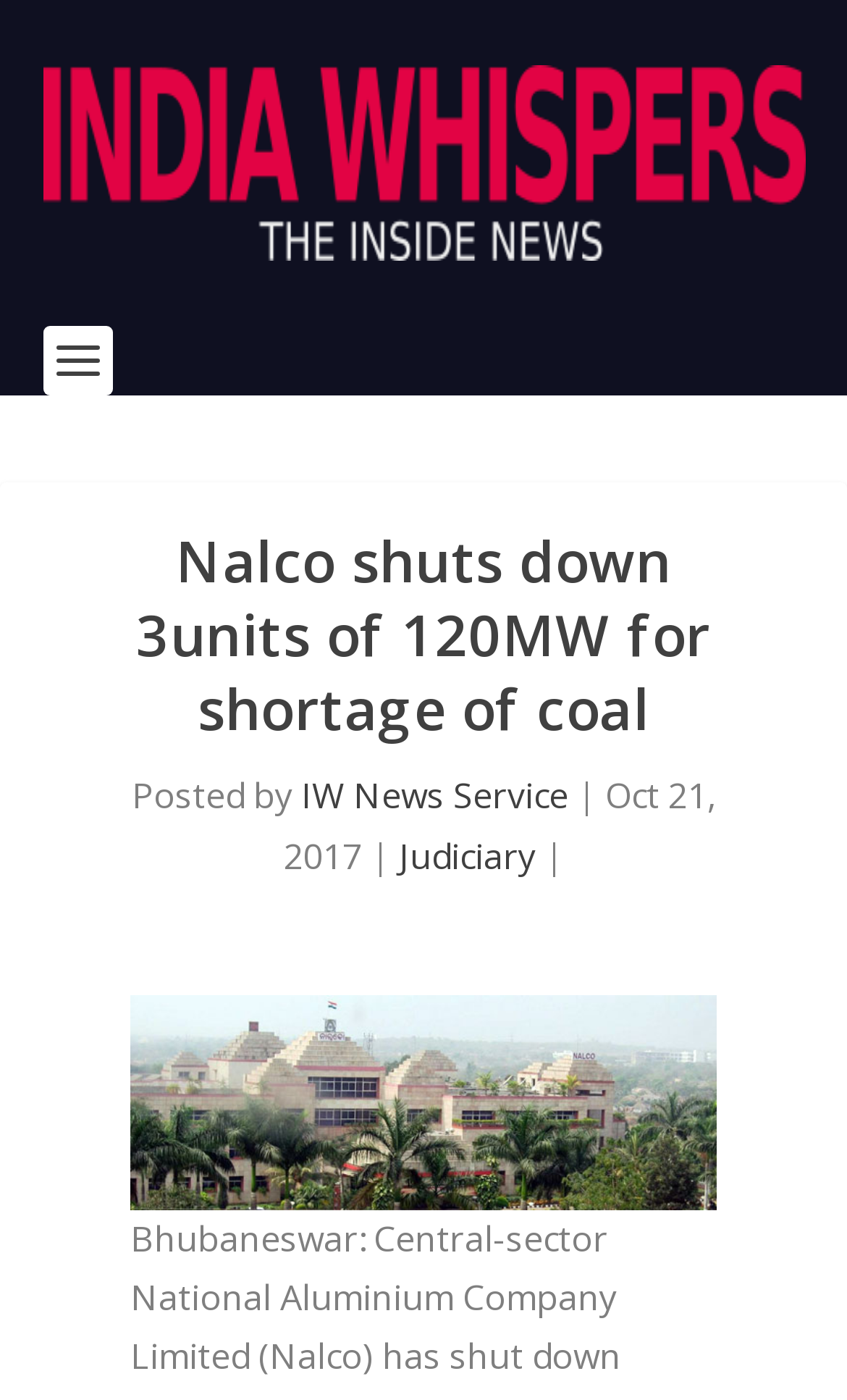Who is the author of the article?
Use the information from the screenshot to give a comprehensive response to the question.

The author of the article is IW News Service, as indicated by the link 'IW News Service' next to the text 'Posted by'.